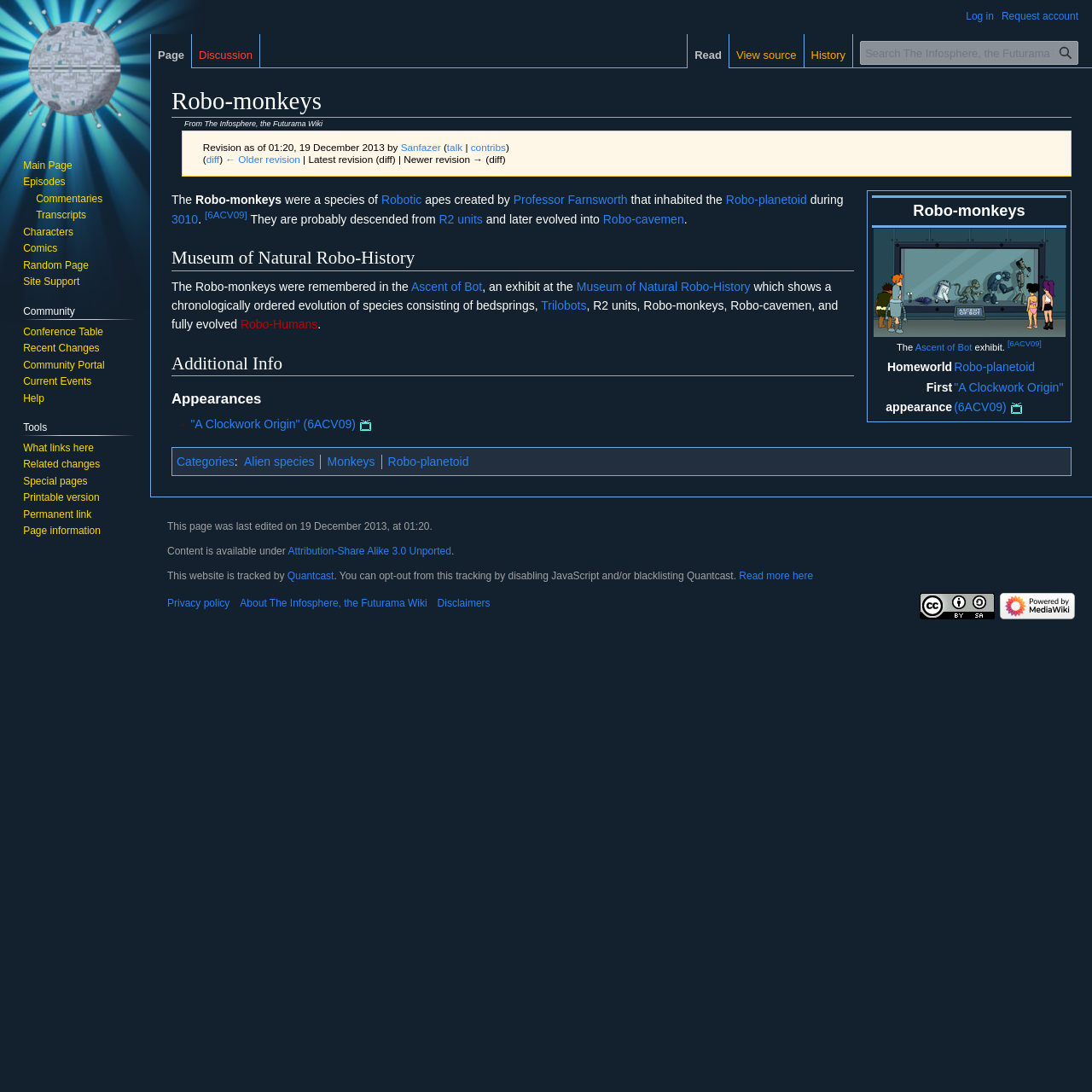What is the name of the museum where the Robo-monkeys are exhibited?
Give a thorough and detailed response to the question.

The text states that the Robo-monkeys are remembered in the 'Ascent of Bot' exhibit at the 'Museum of Natural Robo-History'.